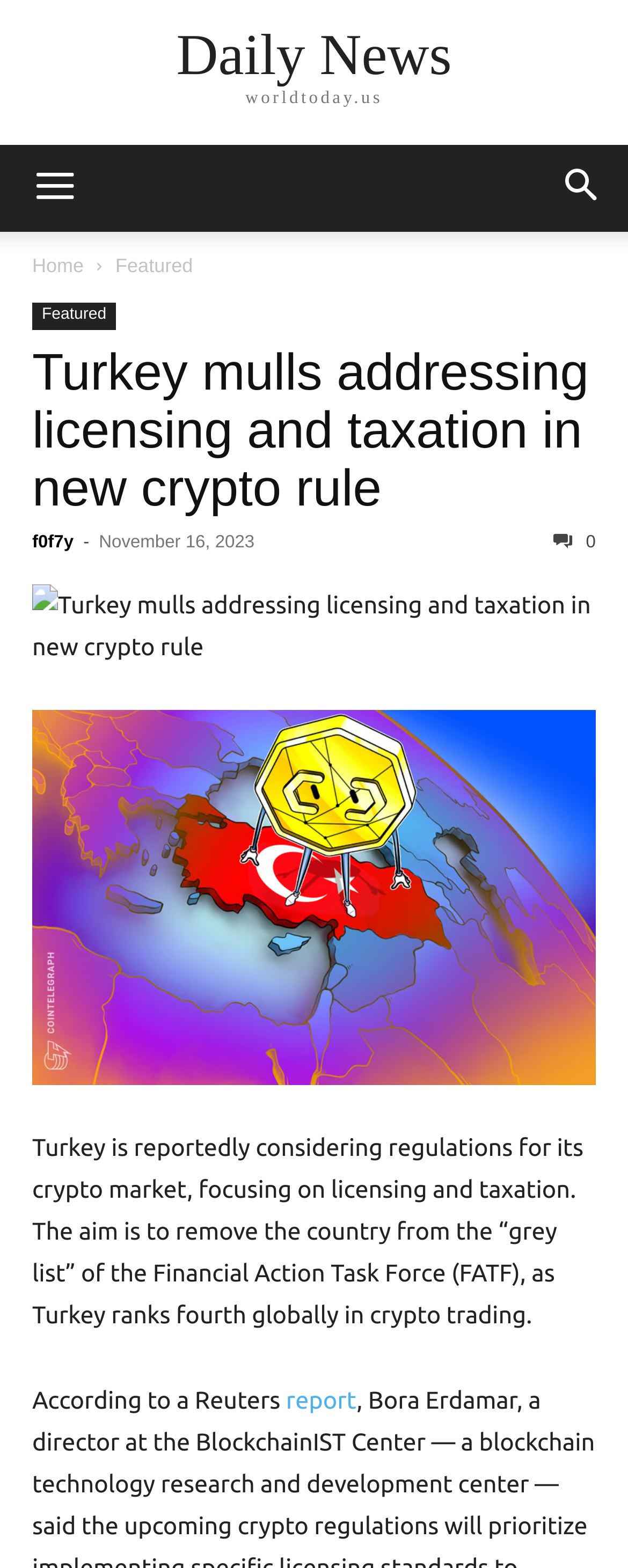Provide a single word or phrase to answer the given question: 
What is the source of the report mentioned in the article?

Reuters